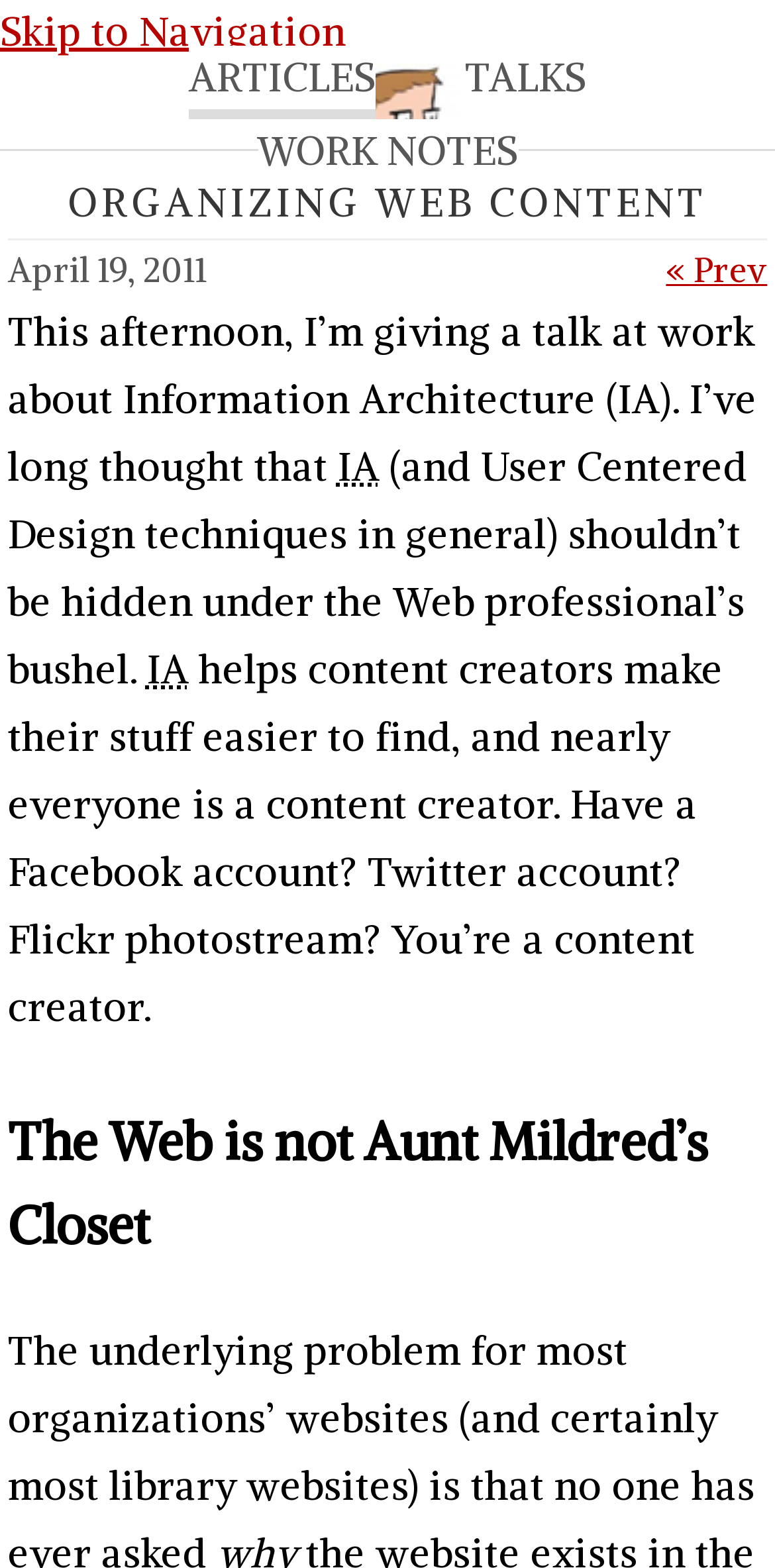What is the title of the blog post?
Using the image as a reference, answer the question with a short word or phrase.

The Web is not Aunt Mildred’s Closet